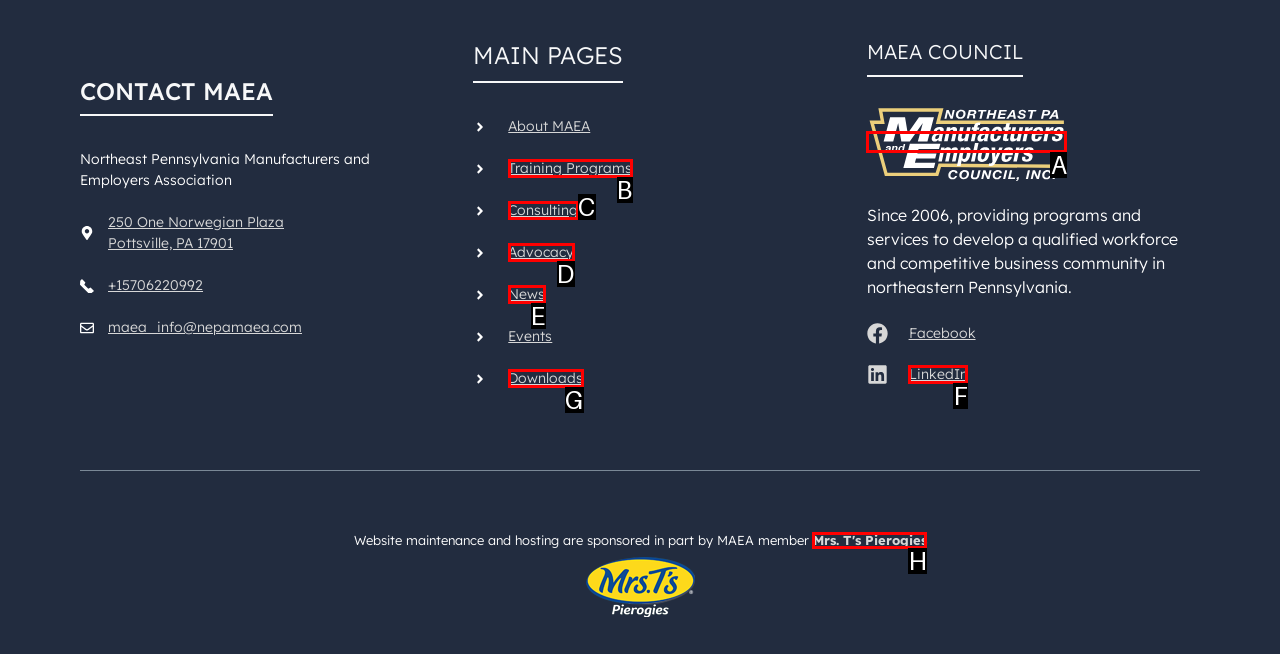Determine the letter of the element you should click to carry out the task: Explore training programs
Answer with the letter from the given choices.

B